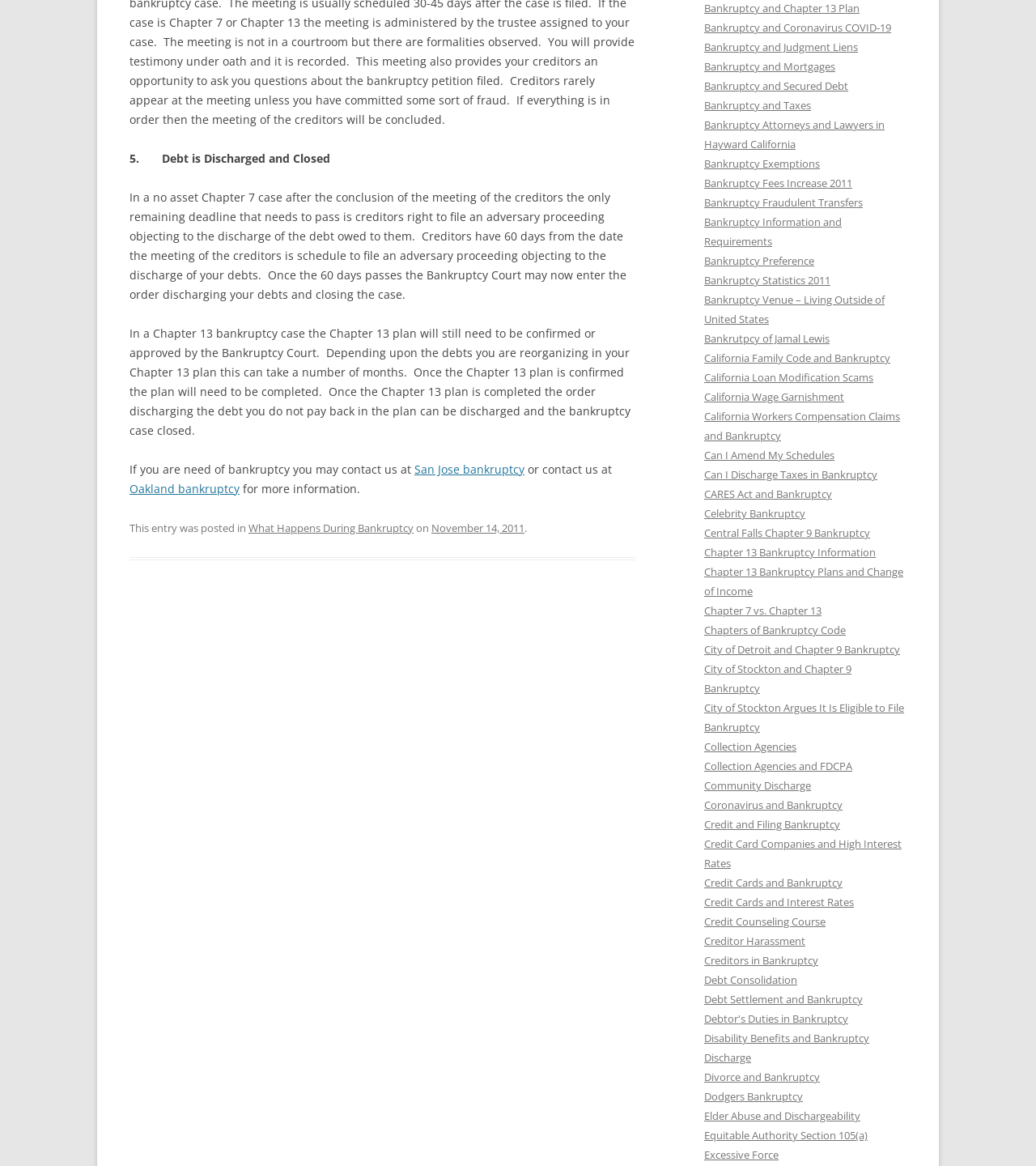Ascertain the bounding box coordinates for the UI element detailed here: "Chapter 7 vs. Chapter 13". The coordinates should be provided as [left, top, right, bottom] with each value being a float between 0 and 1.

[0.68, 0.518, 0.793, 0.53]